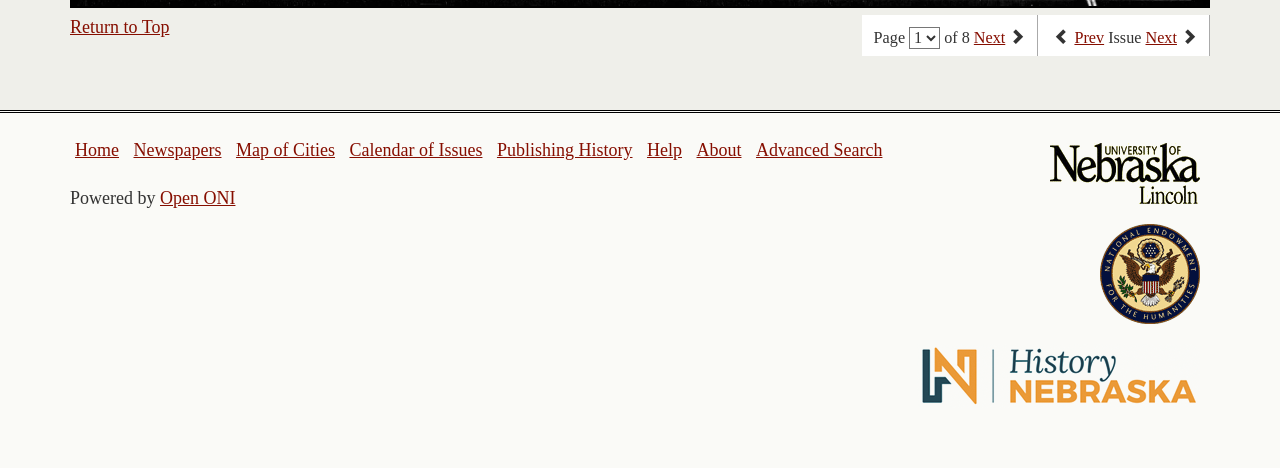Find the bounding box coordinates for the element described here: "Return to Top".

[0.055, 0.037, 0.132, 0.08]